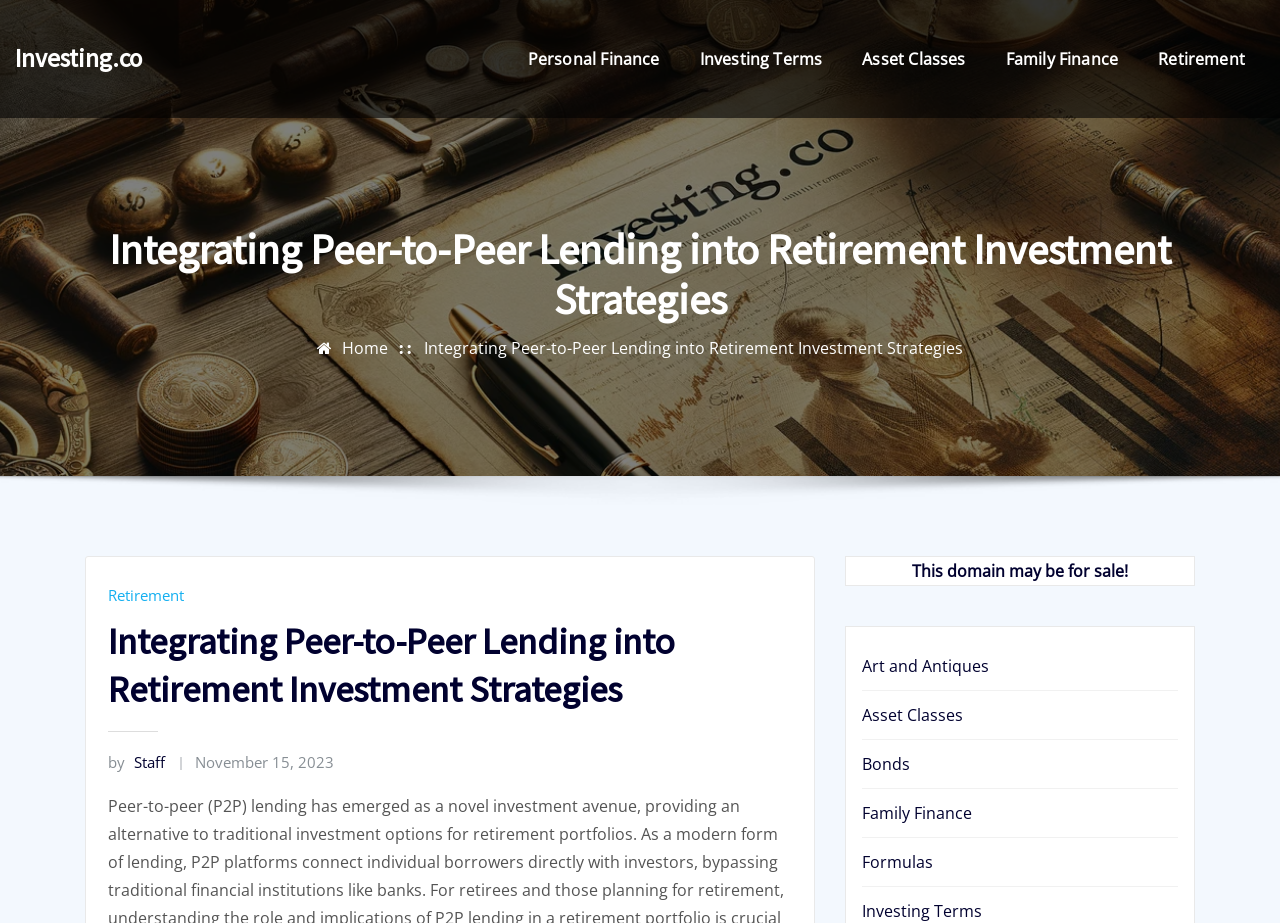Give the bounding box coordinates for the element described as: "Home".

[0.267, 0.365, 0.303, 0.389]